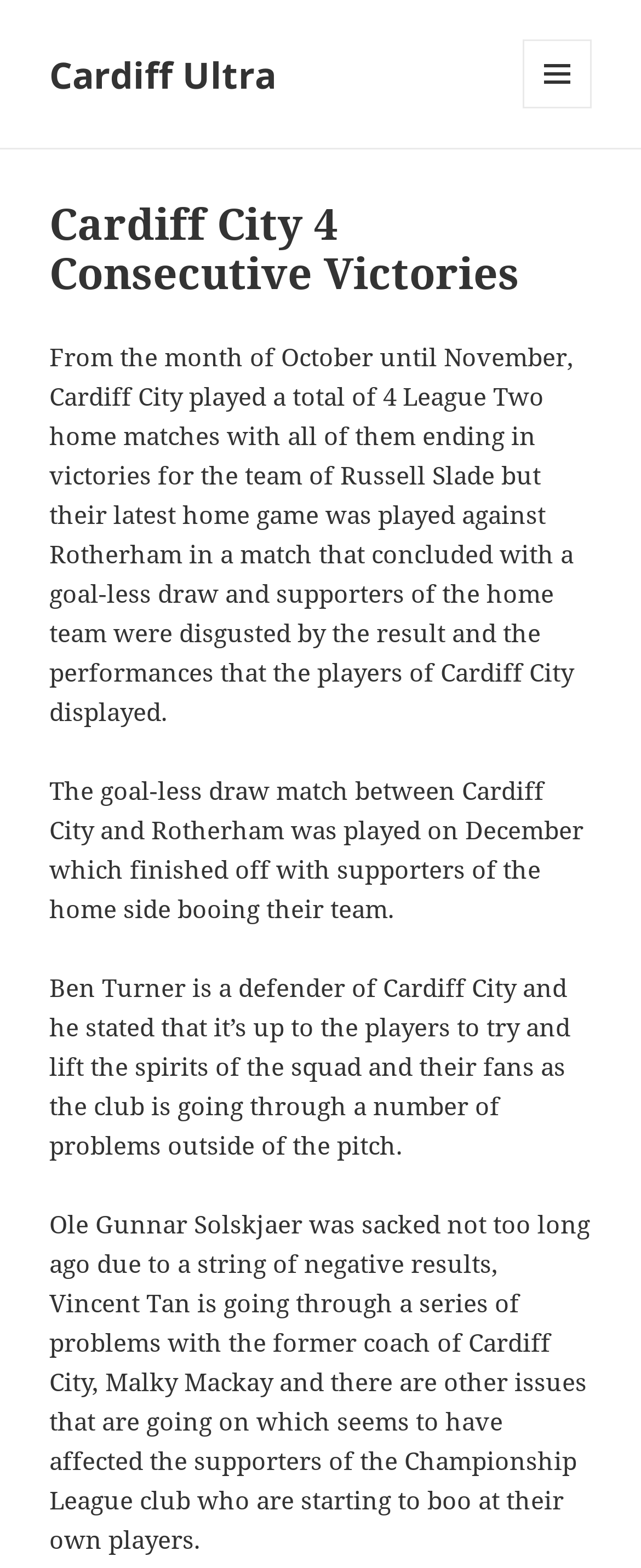Determine the primary headline of the webpage.

Cardiff City 4 Consecutive Victories